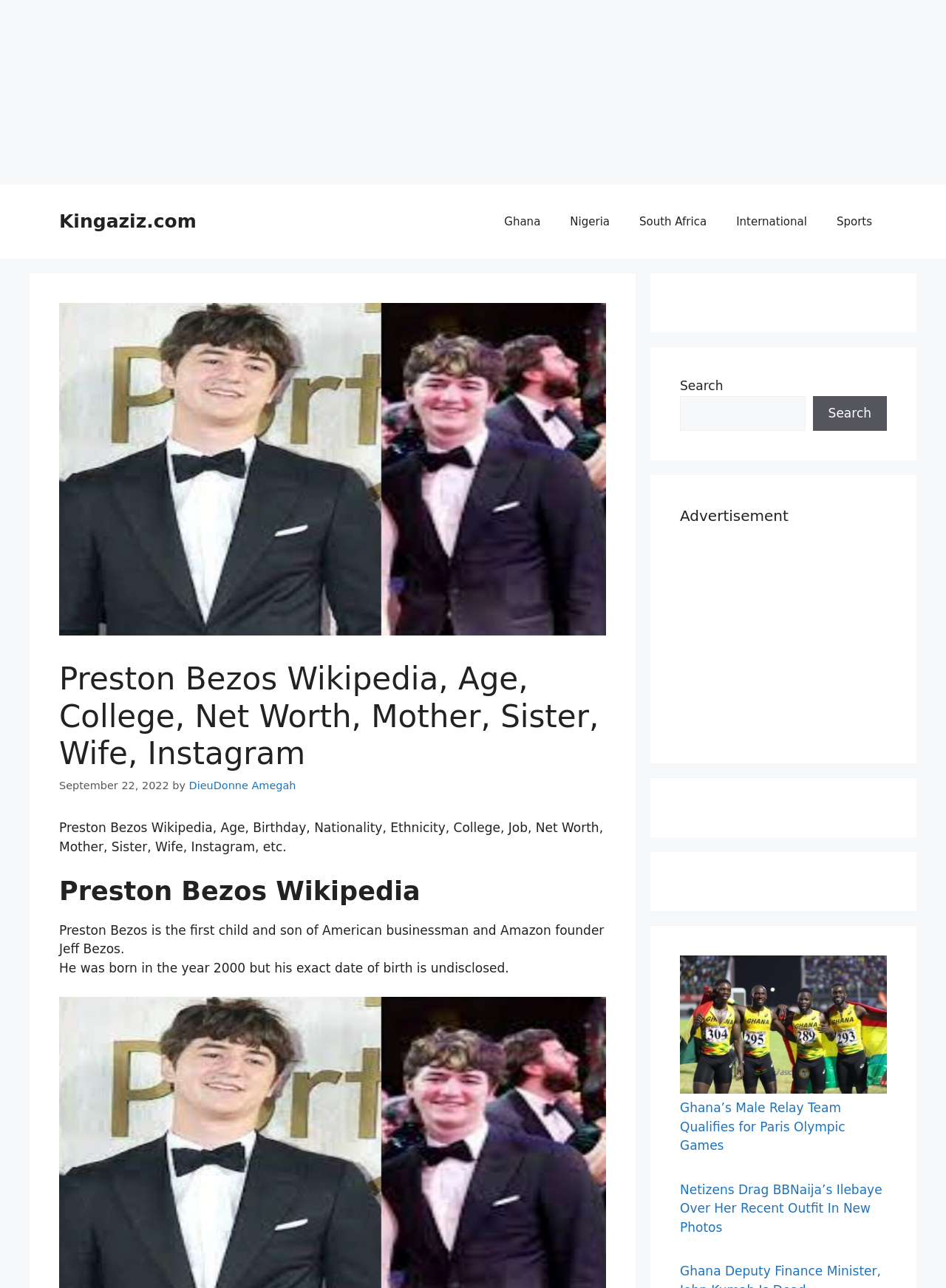Can you find the bounding box coordinates for the element to click on to achieve the instruction: "Click on the Ghana link"?

[0.517, 0.155, 0.587, 0.189]